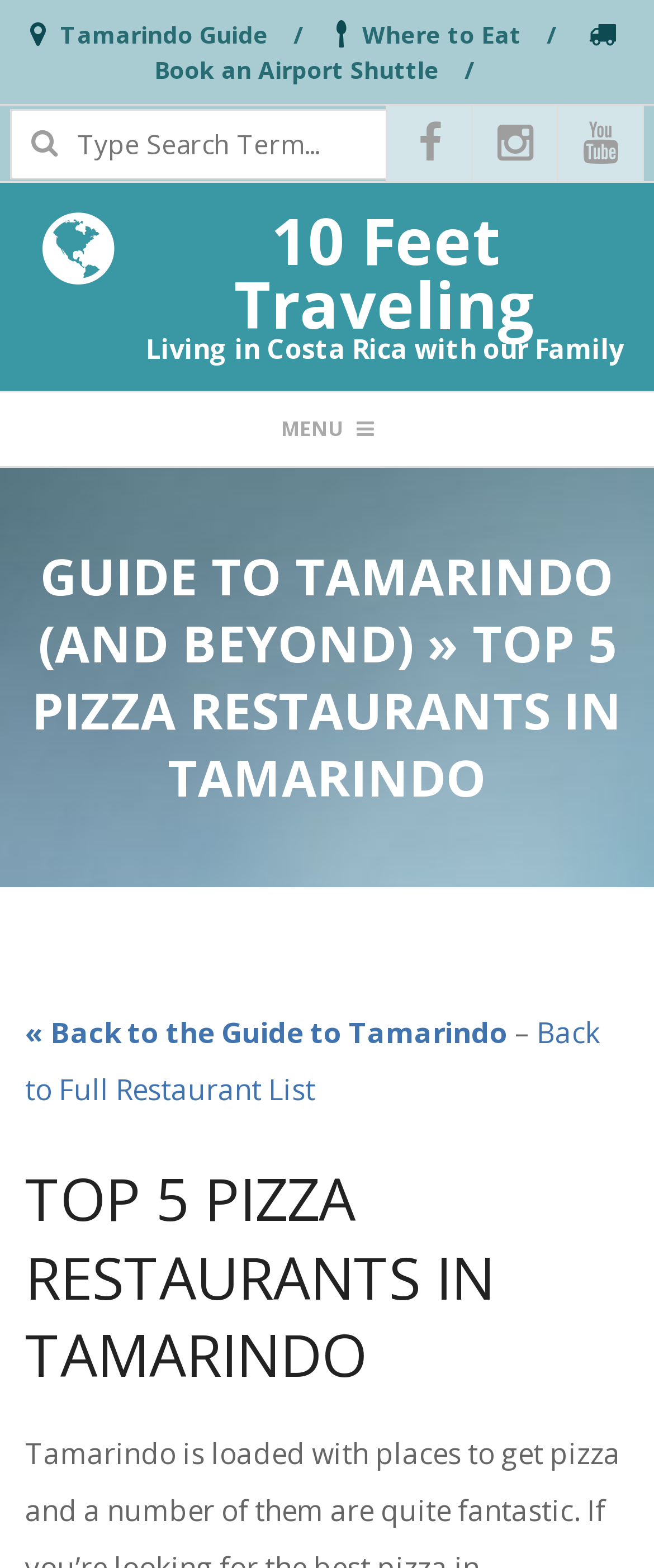Based on the image, give a detailed response to the question: How many icons are in the search bar?

I examined the search bar and found three icons with the Unicode characters '', '', and ''.